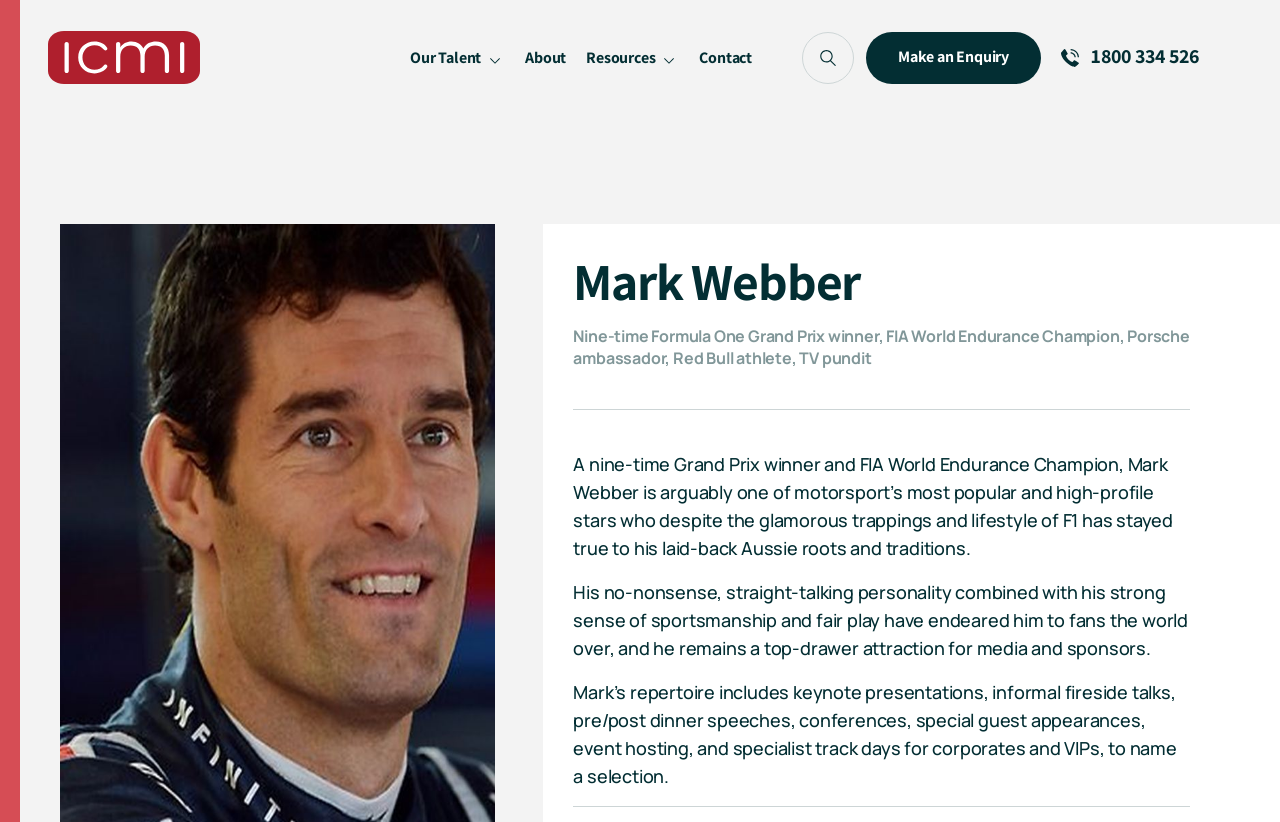What is Mark Webber's profession? Based on the image, give a response in one word or a short phrase.

Racing driver